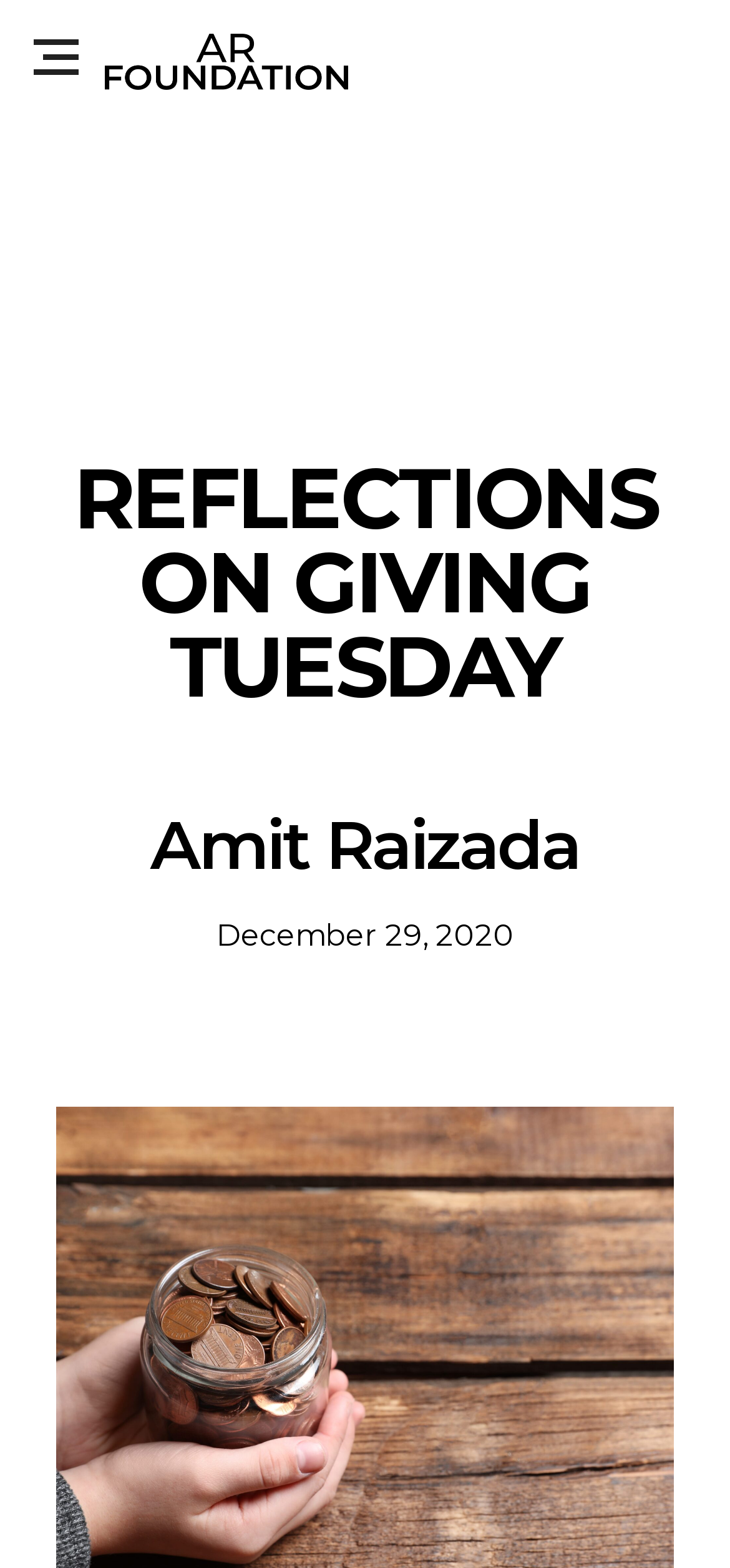What is the date of the article?
Please answer the question with a detailed and comprehensive explanation.

I found the date of the article by looking at the static text element located at [0.296, 0.585, 0.704, 0.608] which contains the text 'December 29, 2020'.